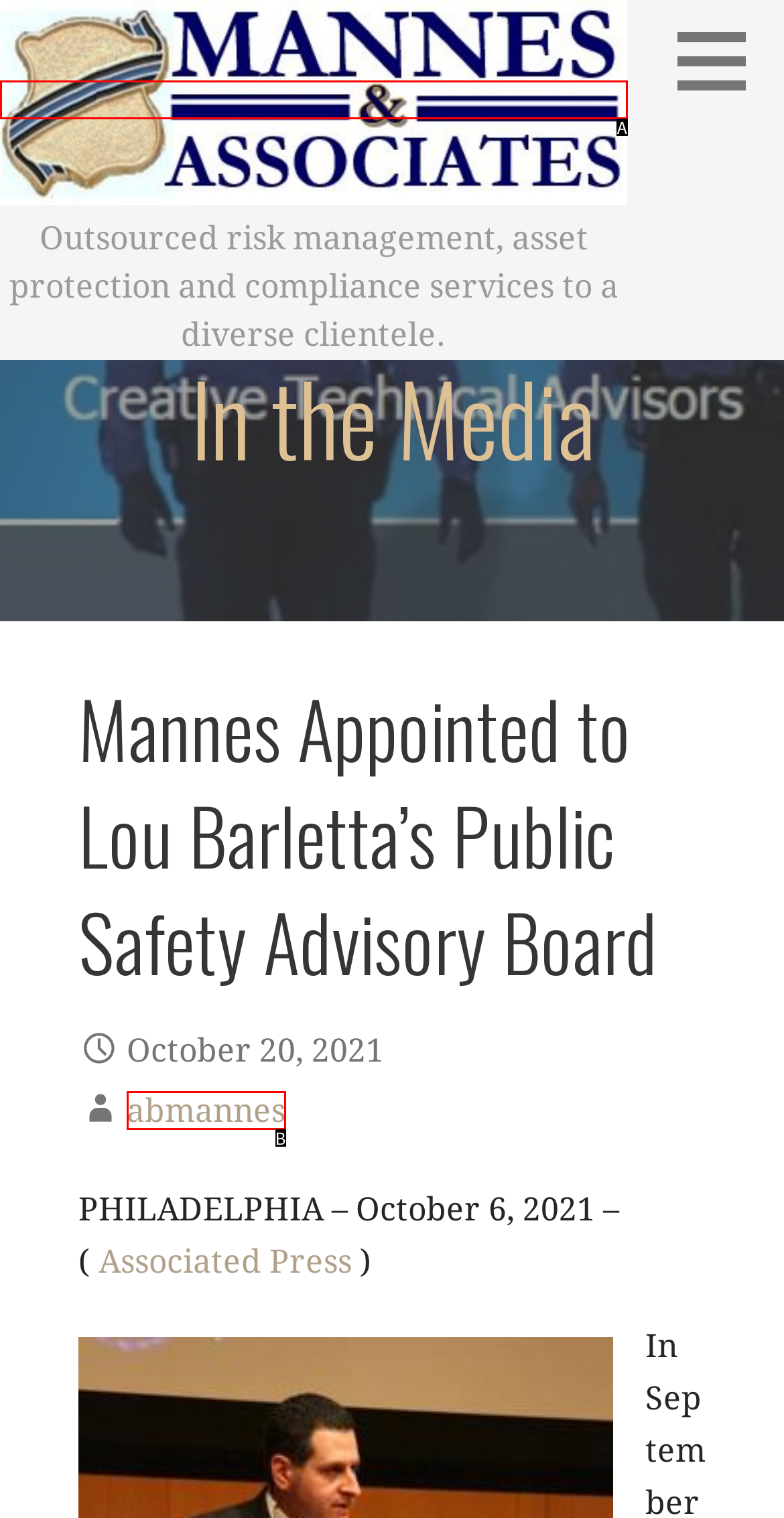Identify the bounding box that corresponds to: abmannes
Respond with the letter of the correct option from the provided choices.

B